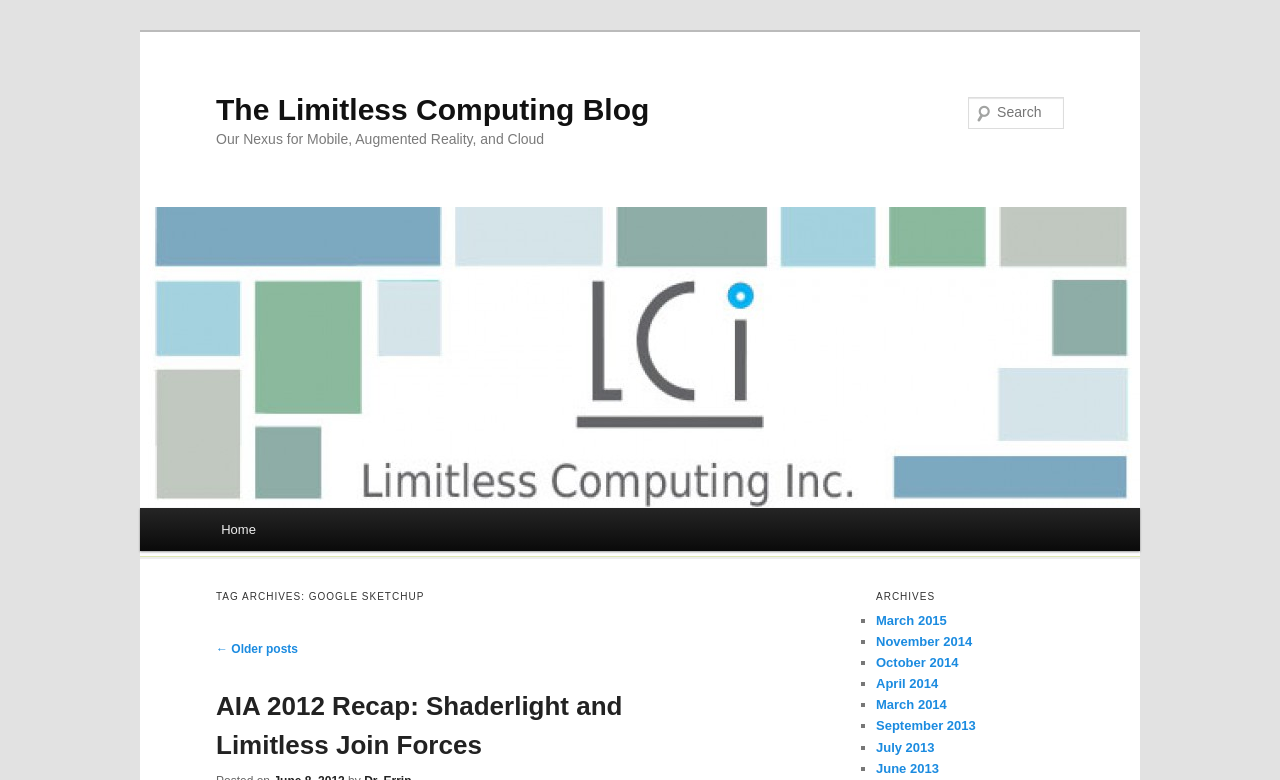Refer to the image and provide an in-depth answer to the question:
What is the title of the latest article?

The latest article is located at the top of the webpage, and its title is 'AIA 2012 Recap: Shaderlight and Limitless Join Forces', which is also a link.